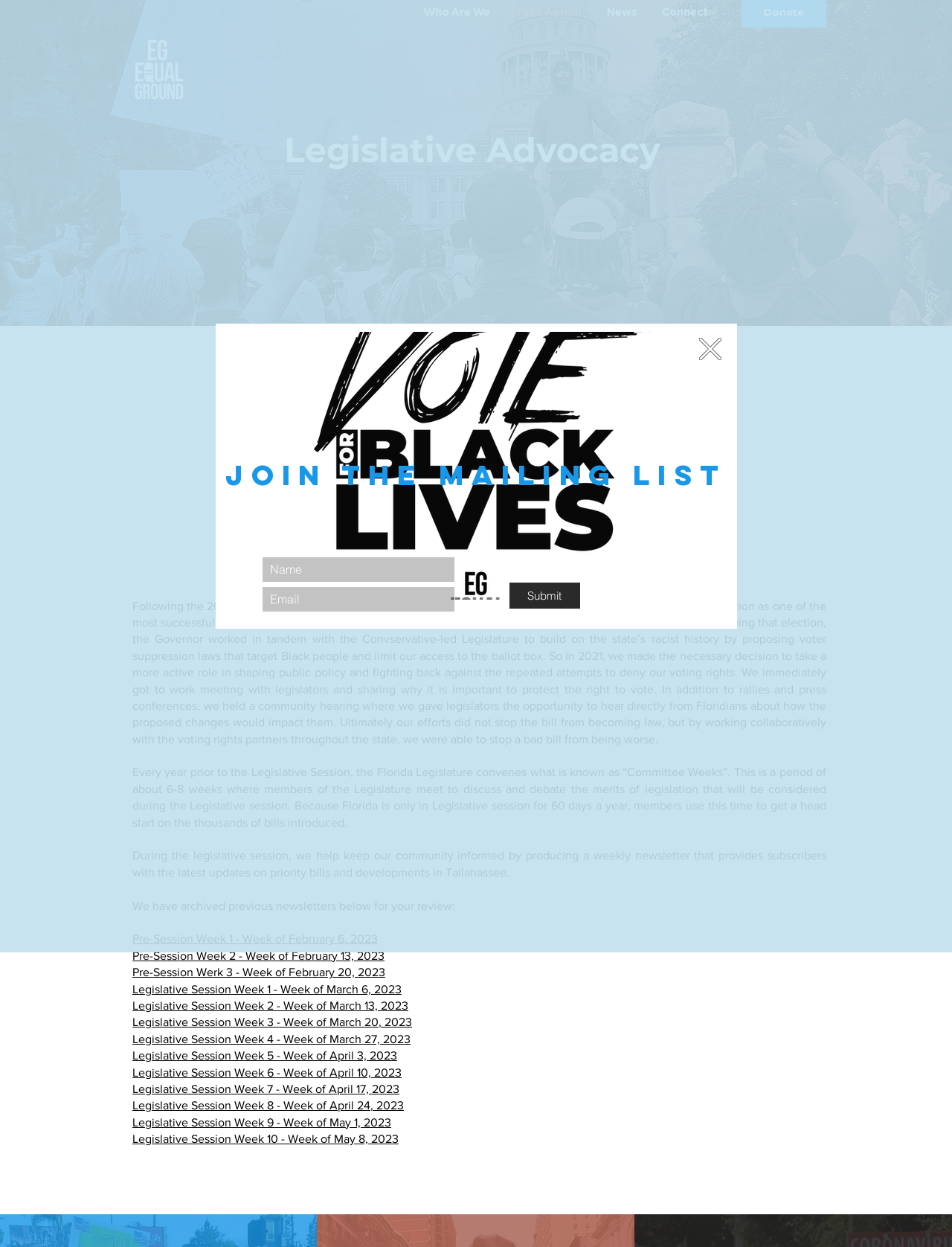Please determine the bounding box coordinates of the section I need to click to accomplish this instruction: "Switch to Action Fund".

[0.63, 0.0, 0.798, 0.03]